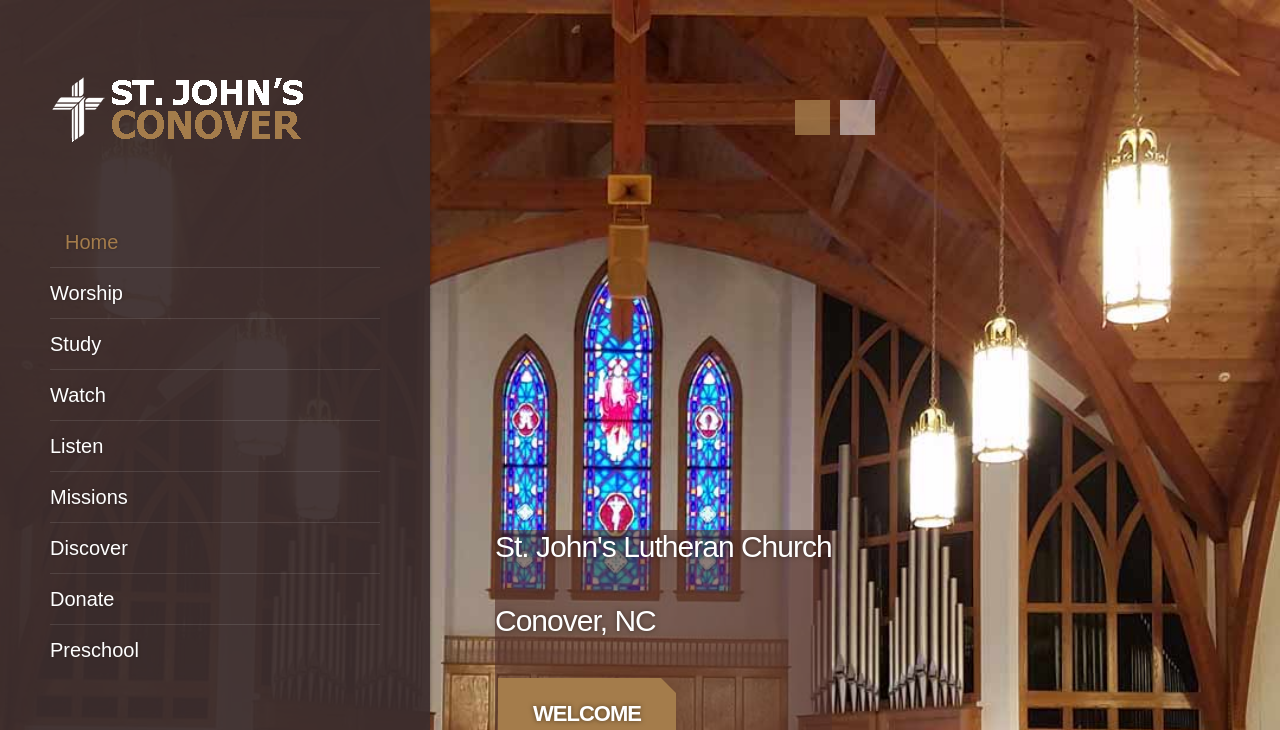Please provide the bounding box coordinates for the element that needs to be clicked to perform the instruction: "visit the Missions page". The coordinates must consist of four float numbers between 0 and 1, formatted as [left, top, right, bottom].

[0.039, 0.655, 0.297, 0.708]